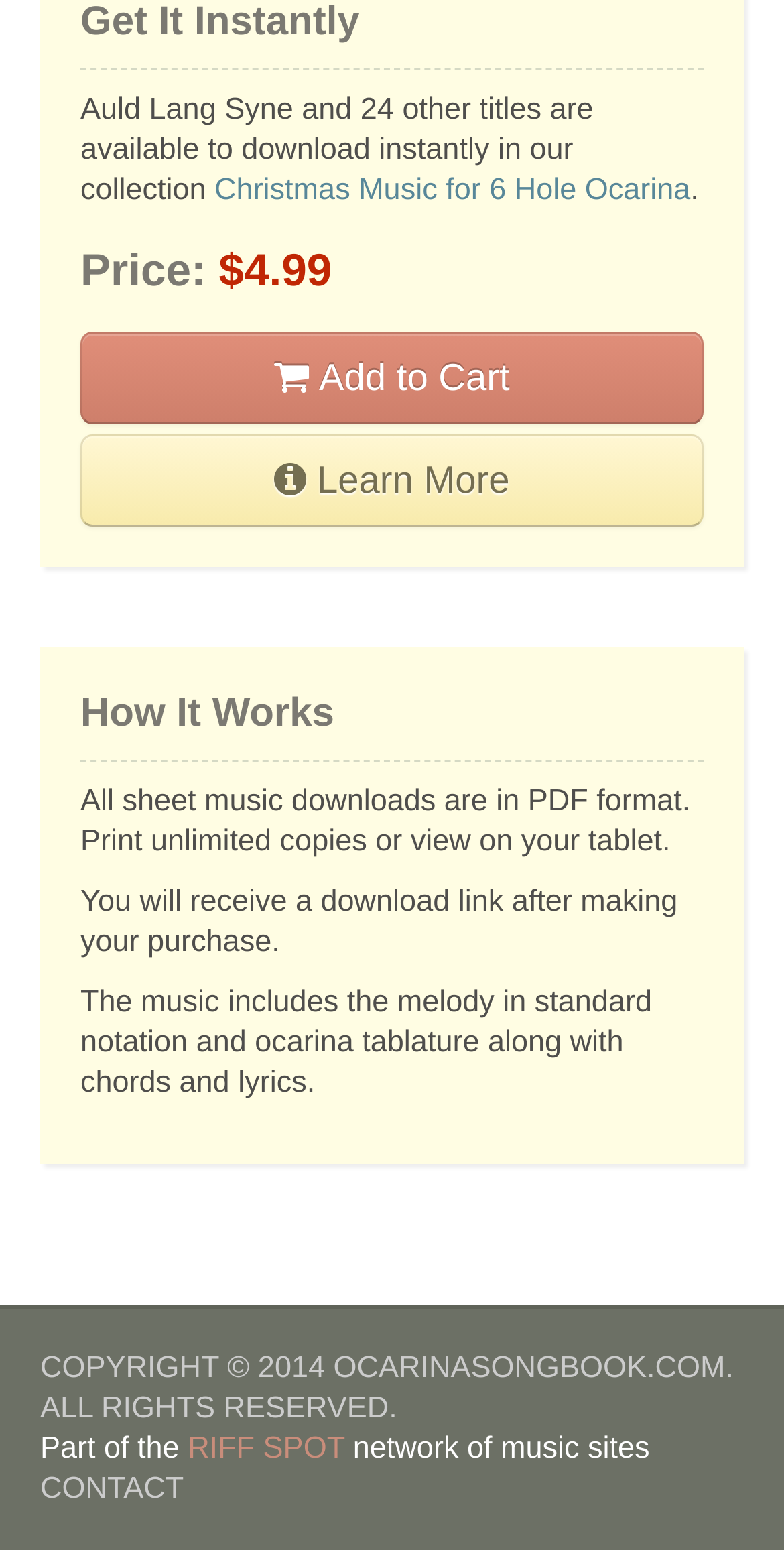Extract the bounding box for the UI element that matches this description: "Contact".

[0.051, 0.949, 0.234, 0.971]